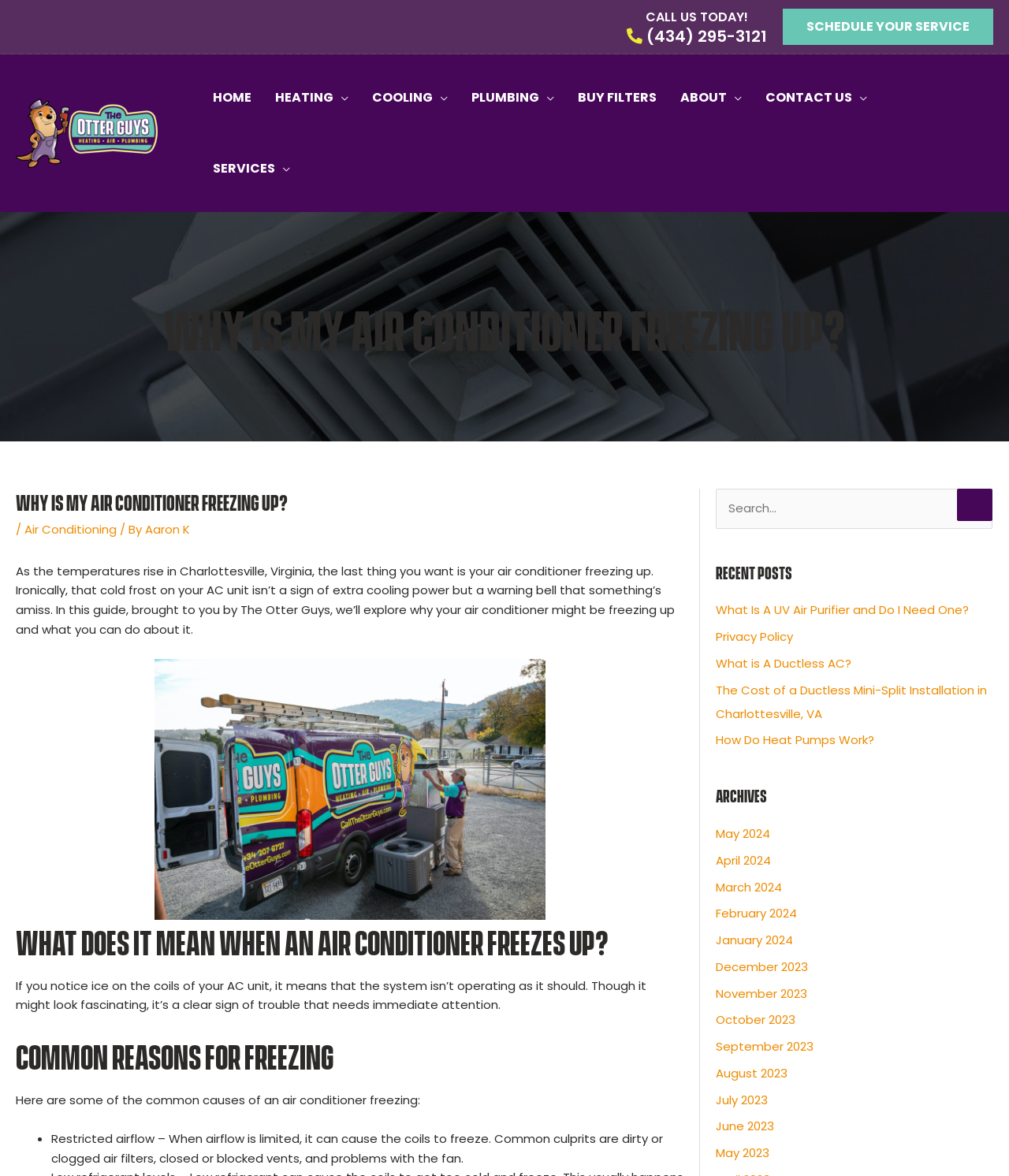Please determine the bounding box coordinates of the element to click in order to execute the following instruction: "Click the 'CONTACT US' menu". The coordinates should be four float numbers between 0 and 1, specified as [left, top, right, bottom].

[0.747, 0.053, 0.871, 0.113]